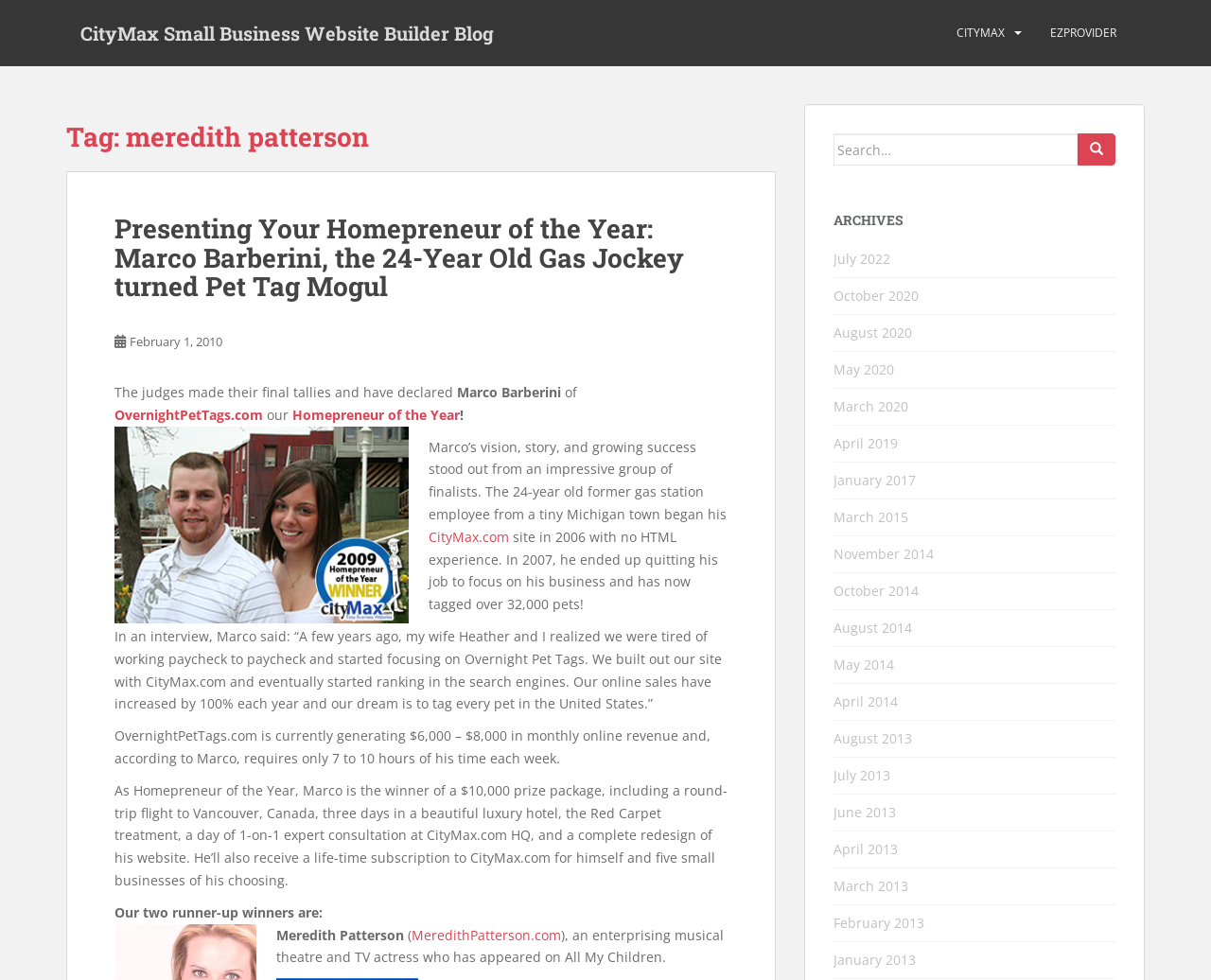Locate the bounding box coordinates of the element that needs to be clicked to carry out the instruction: "View the 'Homepreneur of the Year' article". The coordinates should be given as four float numbers ranging from 0 to 1, i.e., [left, top, right, bottom].

[0.095, 0.215, 0.565, 0.31]